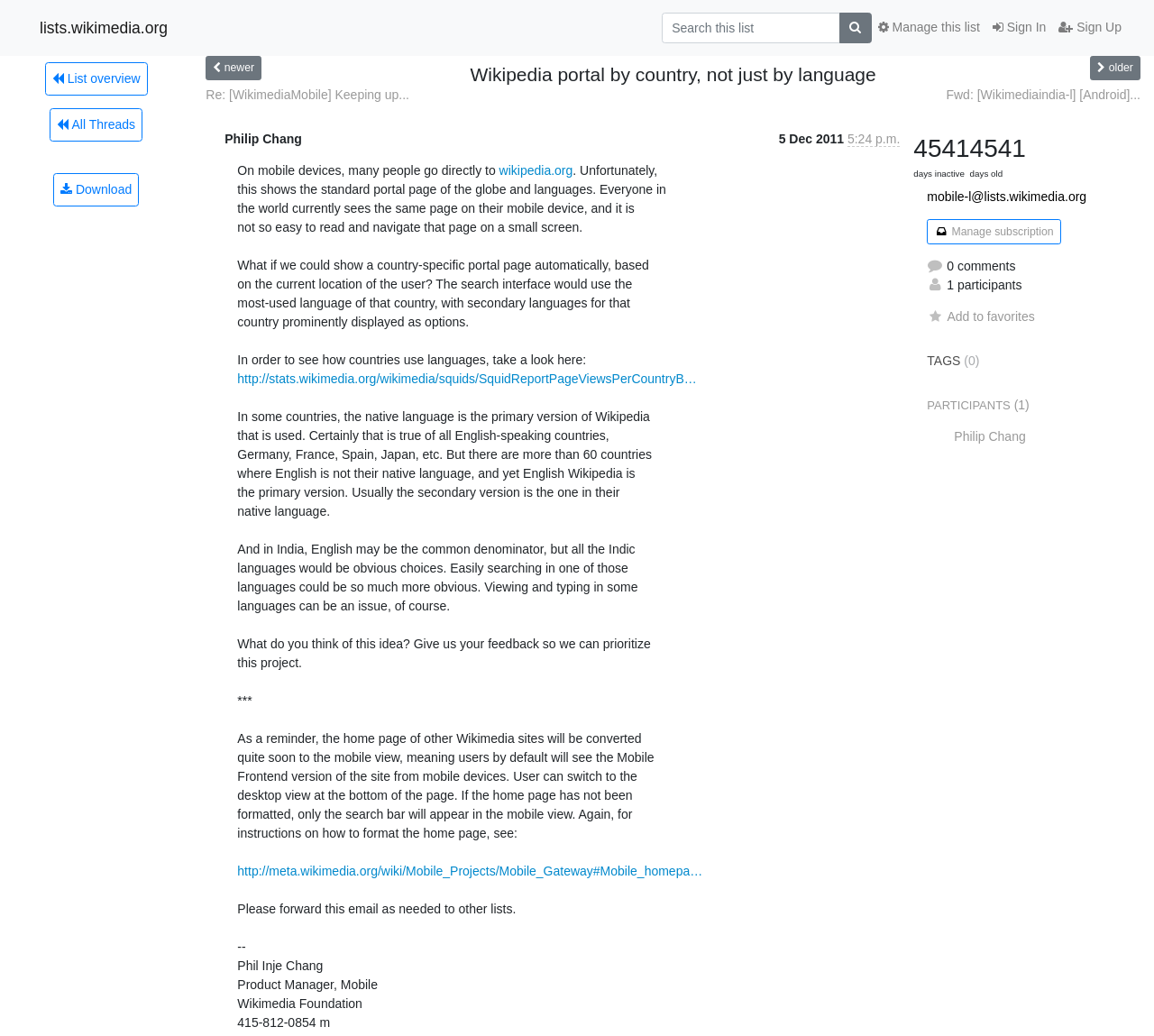Create a detailed summary of all the visual and textual information on the webpage.

This webpage appears to be a discussion forum or mailing list archive, specifically focused on Wikipedia portal development. At the top of the page, there is a search bar with a textbox and a search button. To the right of the search bar, there are links to sign in, sign up, and manage the list.

Below the search bar, there is a heading that reads "Wikipedia portal by country, not just by language." Underneath this heading, there are links to navigate to newer or older discussions.

The main content of the page is a discussion thread, which includes a post from Philip Chang, dated December 5, 2011. The post discusses the idea of creating country-specific portal pages for Wikipedia, automatically detecting the user's location and displaying the most-used language of that country. The post also includes links to external resources, such as statistics on Wikipedia page views per country.

To the right of the post, there is a table with information about the discussion thread, including the number of comments, participants, and tags. There are also links to add the thread to favorites, manage subscriptions, and view participants.

Throughout the page, there are various links and buttons, including links to other Wikimedia projects, a link to download something, and a link to list overview. The page also includes several static text elements, such as the sender's time and the number of days inactive or old.